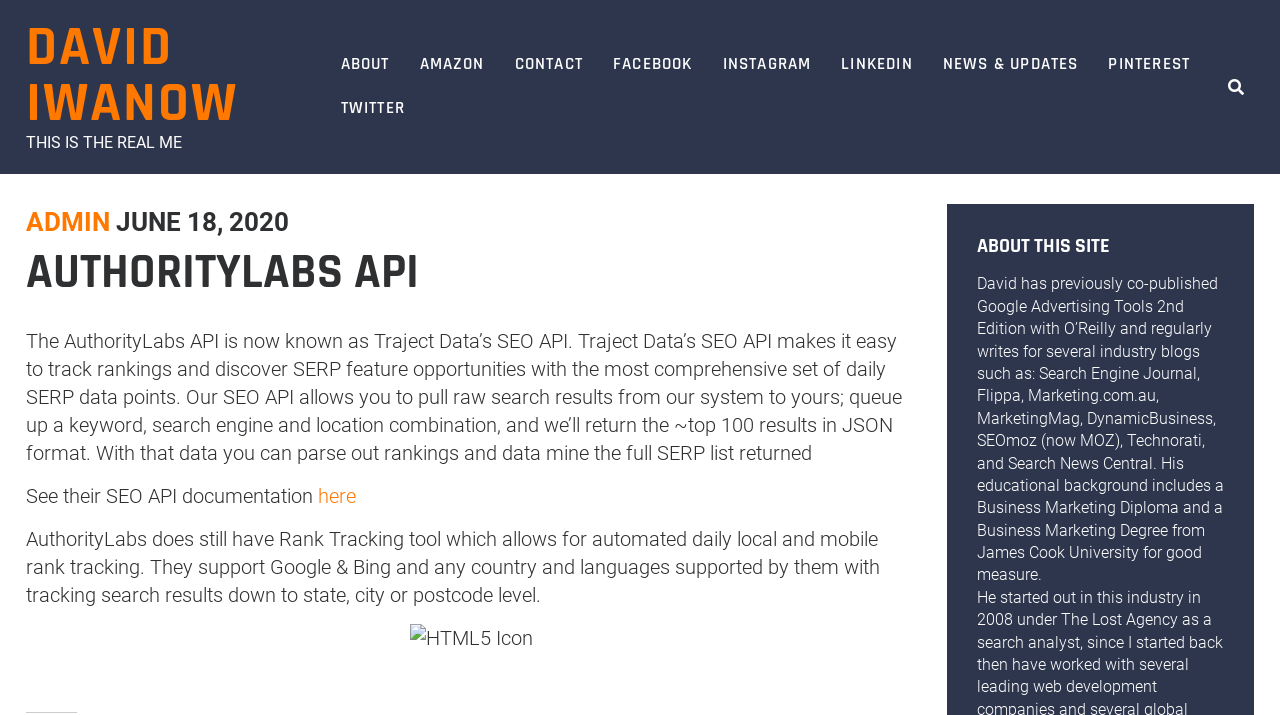Find and indicate the bounding box coordinates of the region you should select to follow the given instruction: "search for something".

None